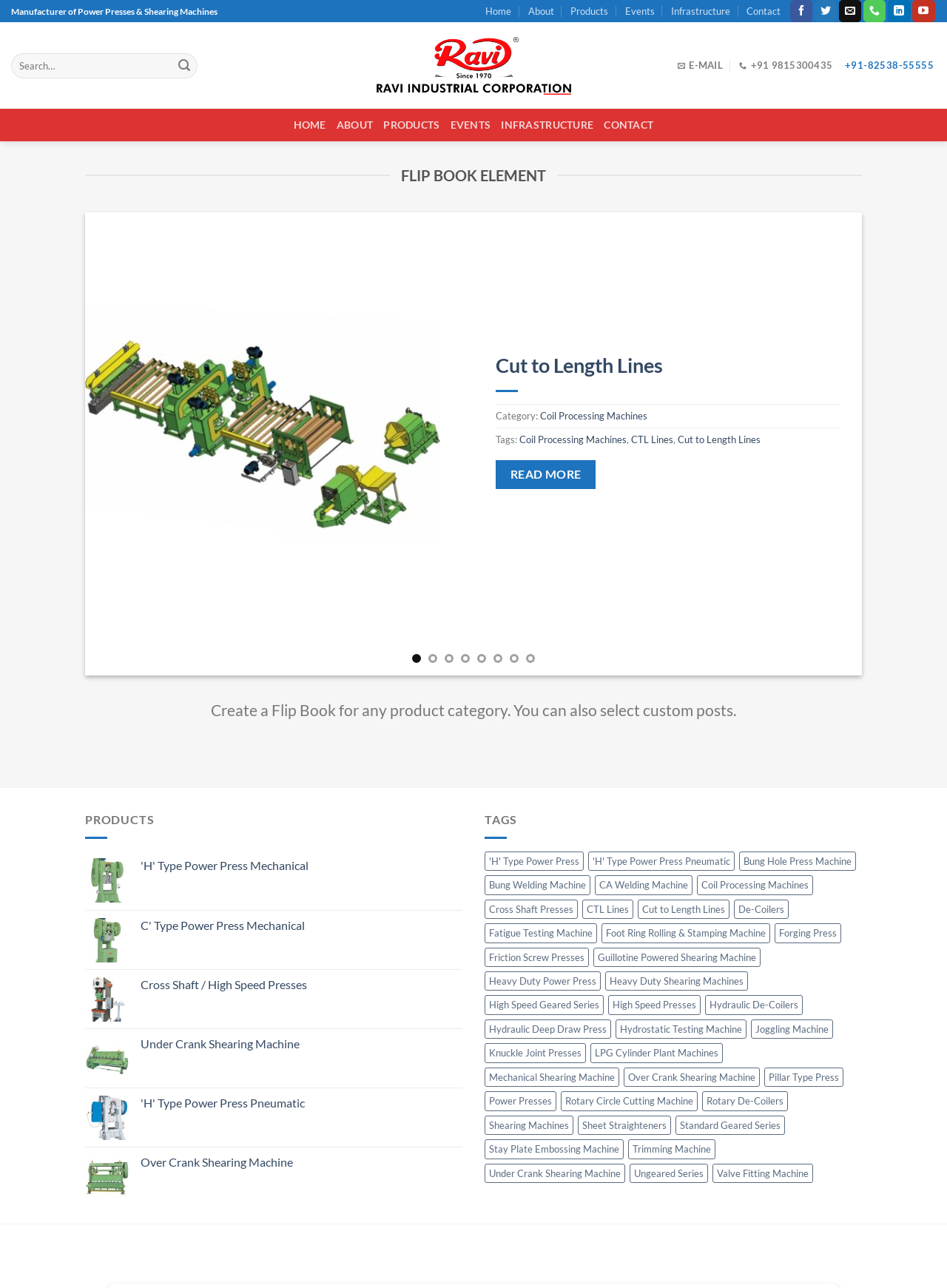How many products are listed under 'CTL Lines'? Observe the screenshot and provide a one-word or short phrase answer.

3 products